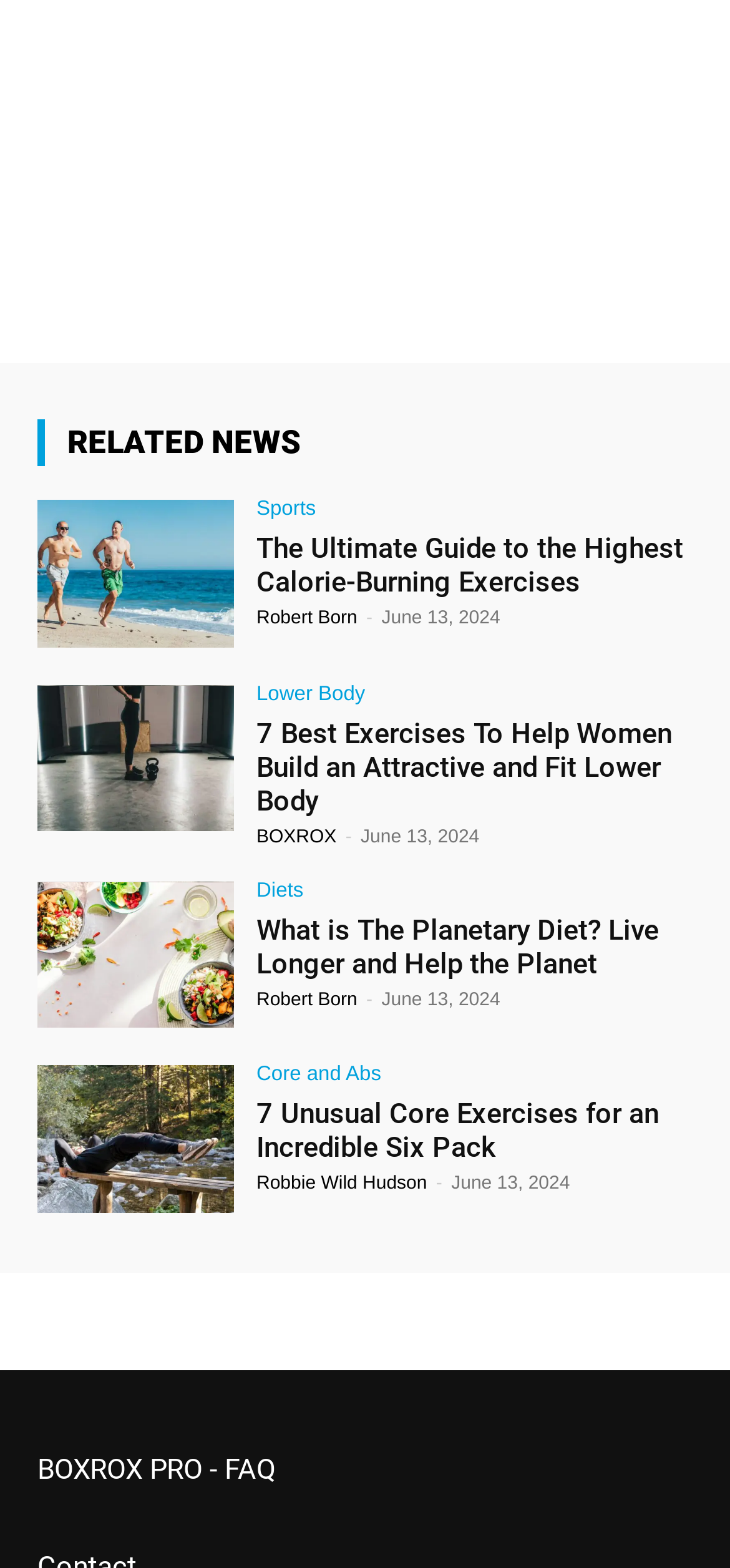Respond to the following question using a concise word or phrase: 
What is the date of publication of the article '7 Unusual Core Exercises for an Incredible Six Pack'?

June 13, 2024